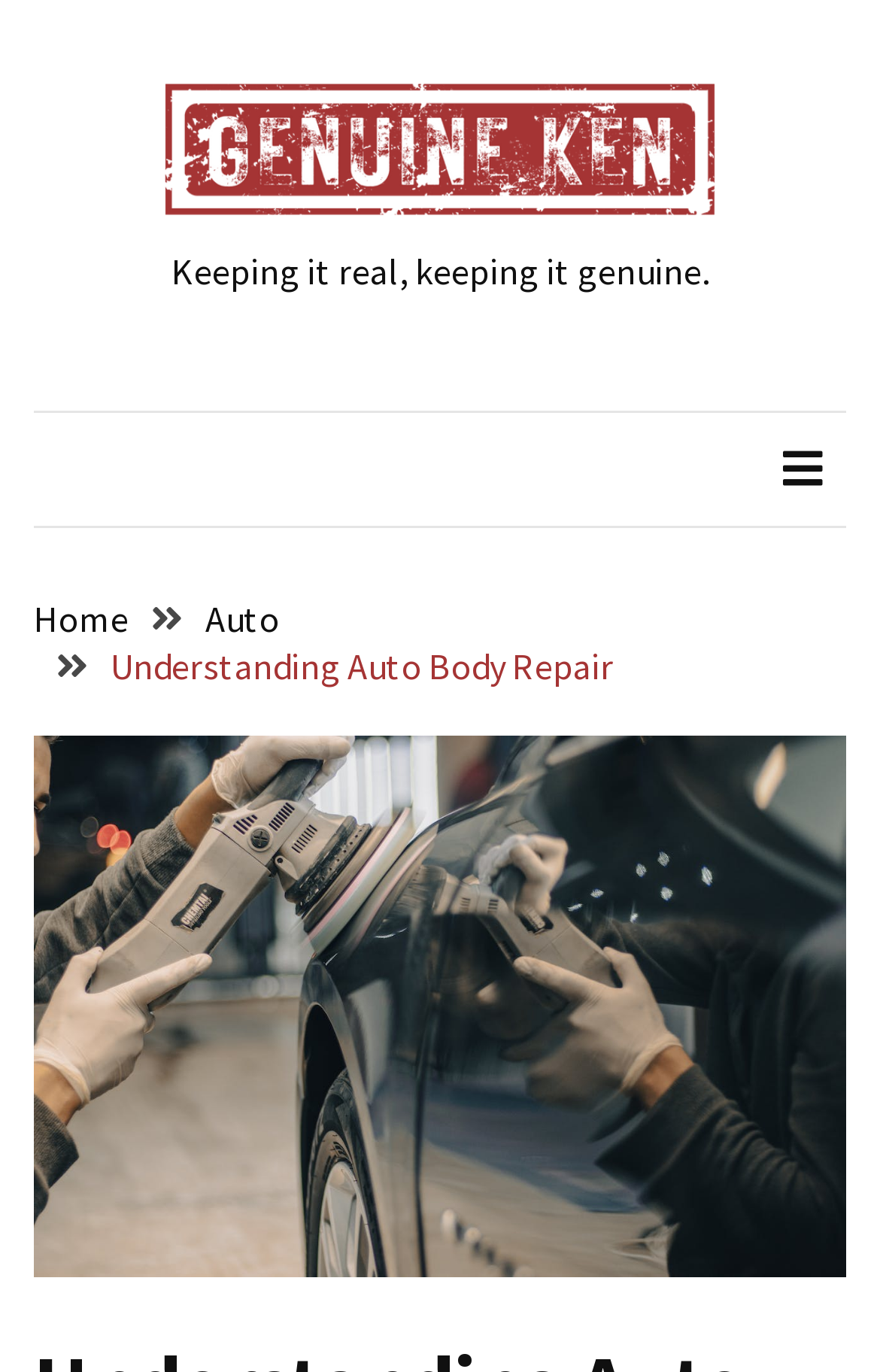Provide a one-word or one-phrase answer to the question:
What is the current page in the breadcrumb navigation?

Understanding Auto Body Repair